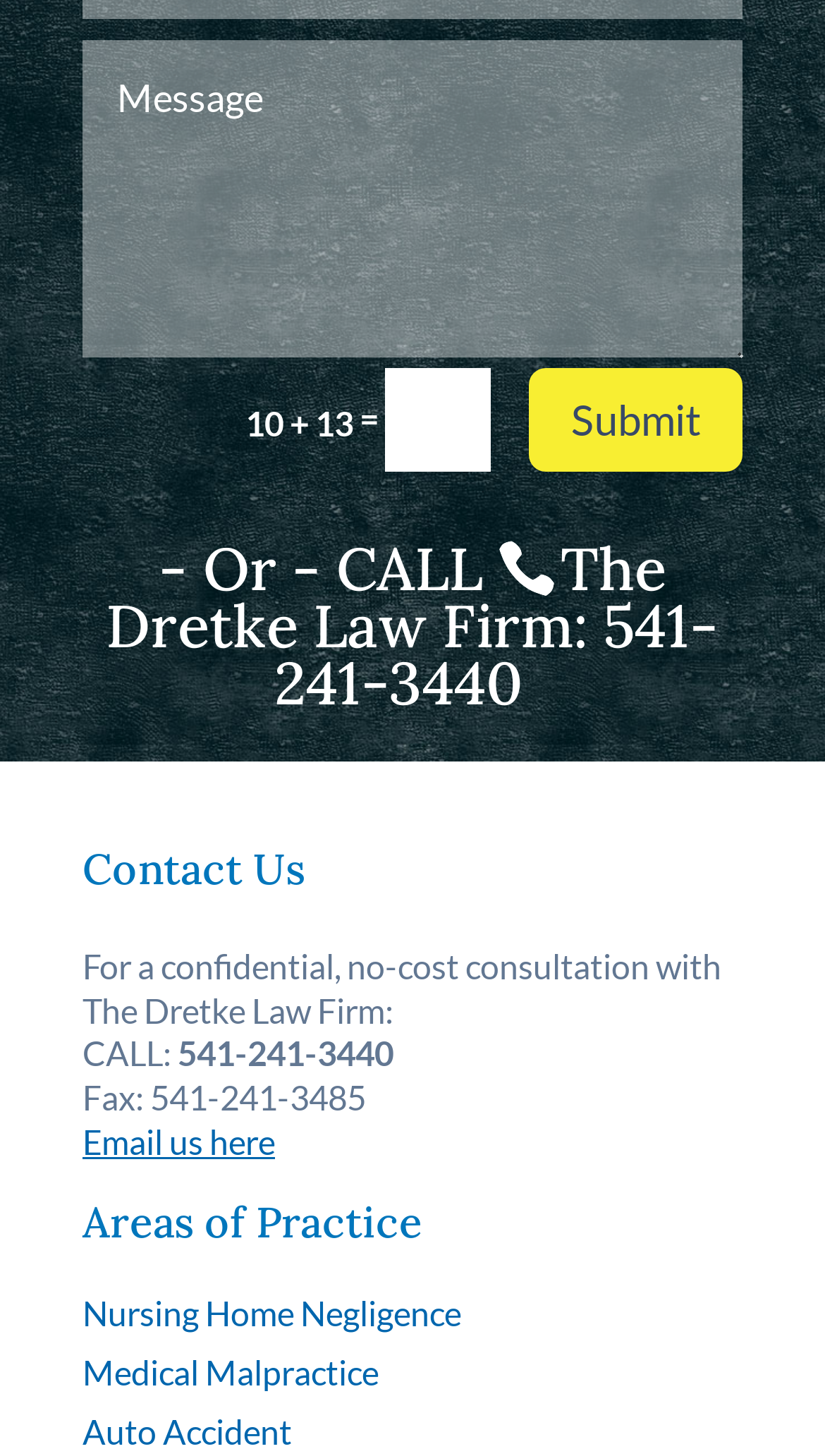Please locate the UI element described by "Submit" and provide its bounding box coordinates.

[0.641, 0.252, 0.9, 0.323]